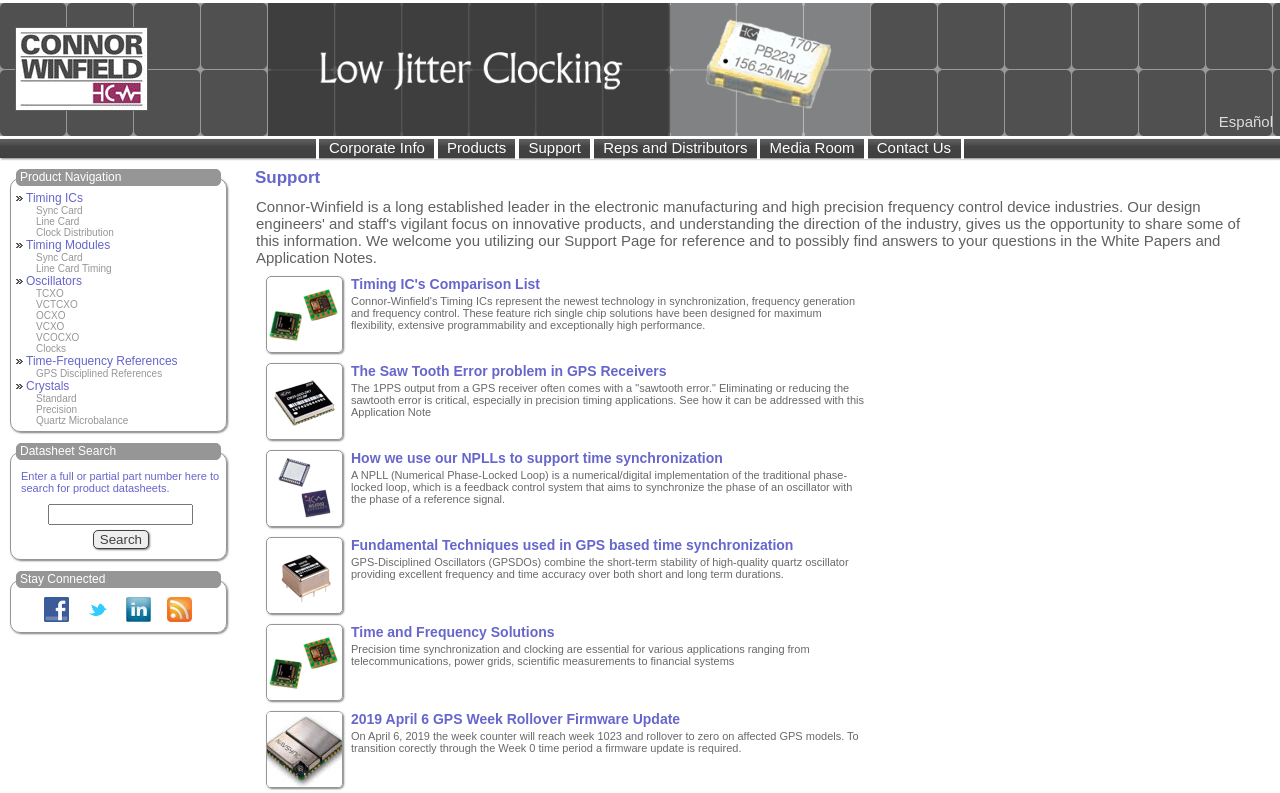How many social media links are there?
Look at the image and respond to the question as thoroughly as possible.

Under the 'Stay Connected' heading, there are four social media links: Facebook, Twitter, Linkedin, and RSS.